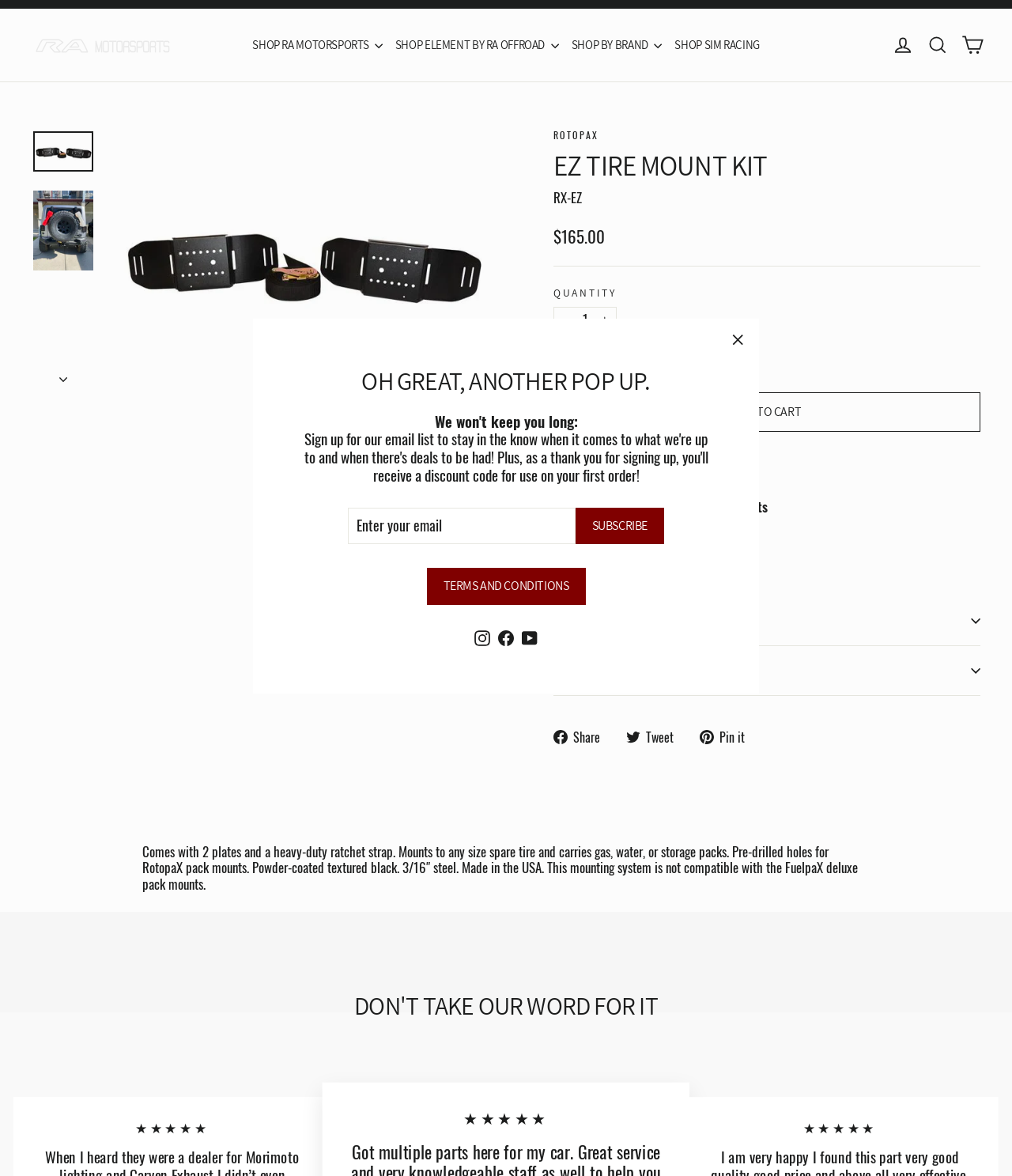Find the bounding box coordinates of the area that needs to be clicked in order to achieve the following instruction: "Click the 'SHIPPING INFORMATION' button". The coordinates should be specified as four float numbers between 0 and 1, i.e., [left, top, right, bottom].

[0.547, 0.507, 0.969, 0.549]